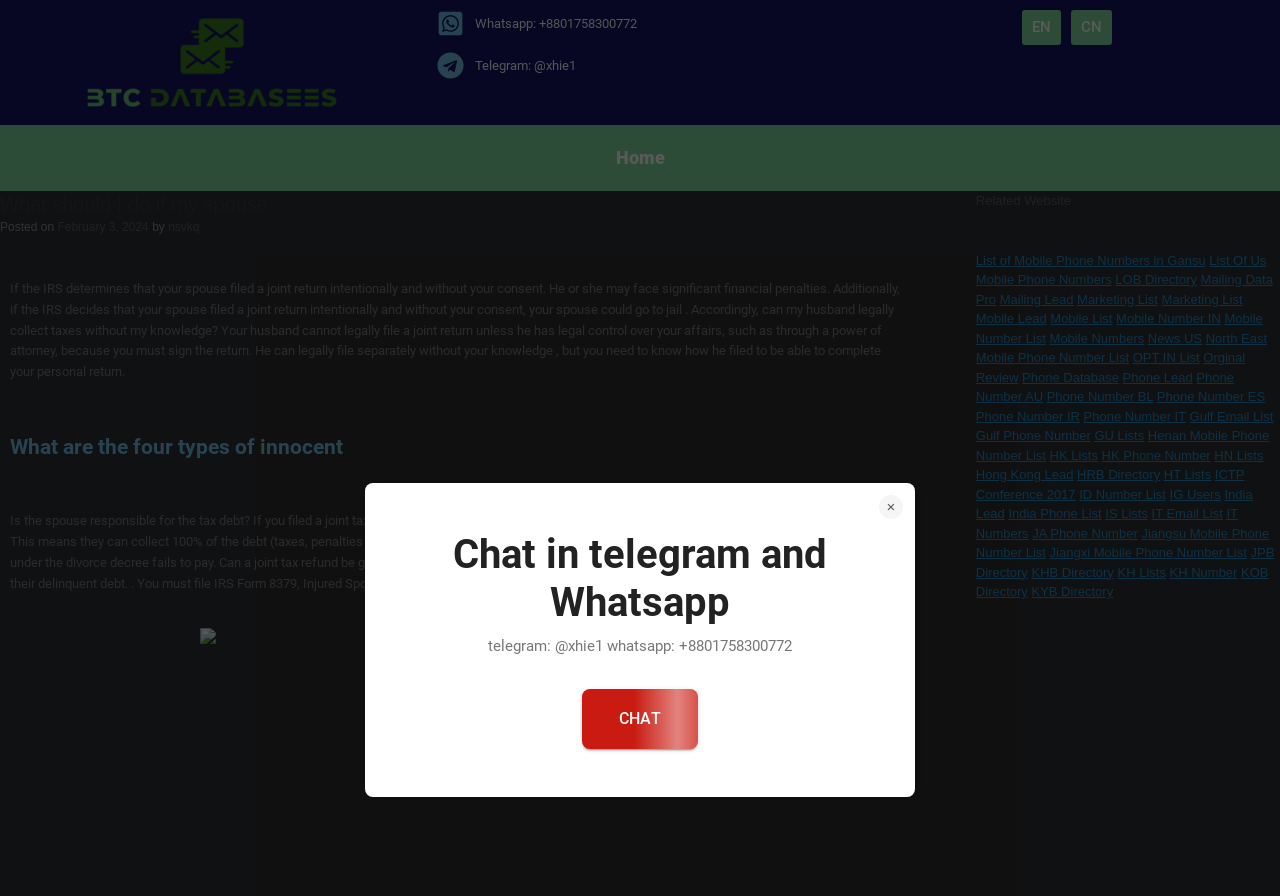Provide the bounding box coordinates of the HTML element this sentence describes: "Phone Database". The bounding box coordinates consist of four float numbers between 0 and 1, i.e., [left, top, right, bottom].

[0.799, 0.412, 0.874, 0.429]